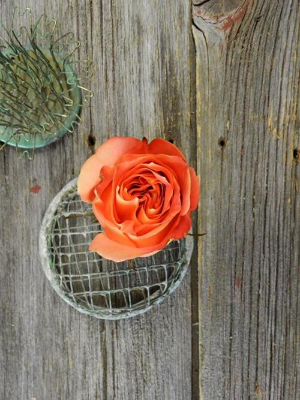What is the background of the image?
Refer to the screenshot and answer in one word or phrase.

Rustic wooden backdrop